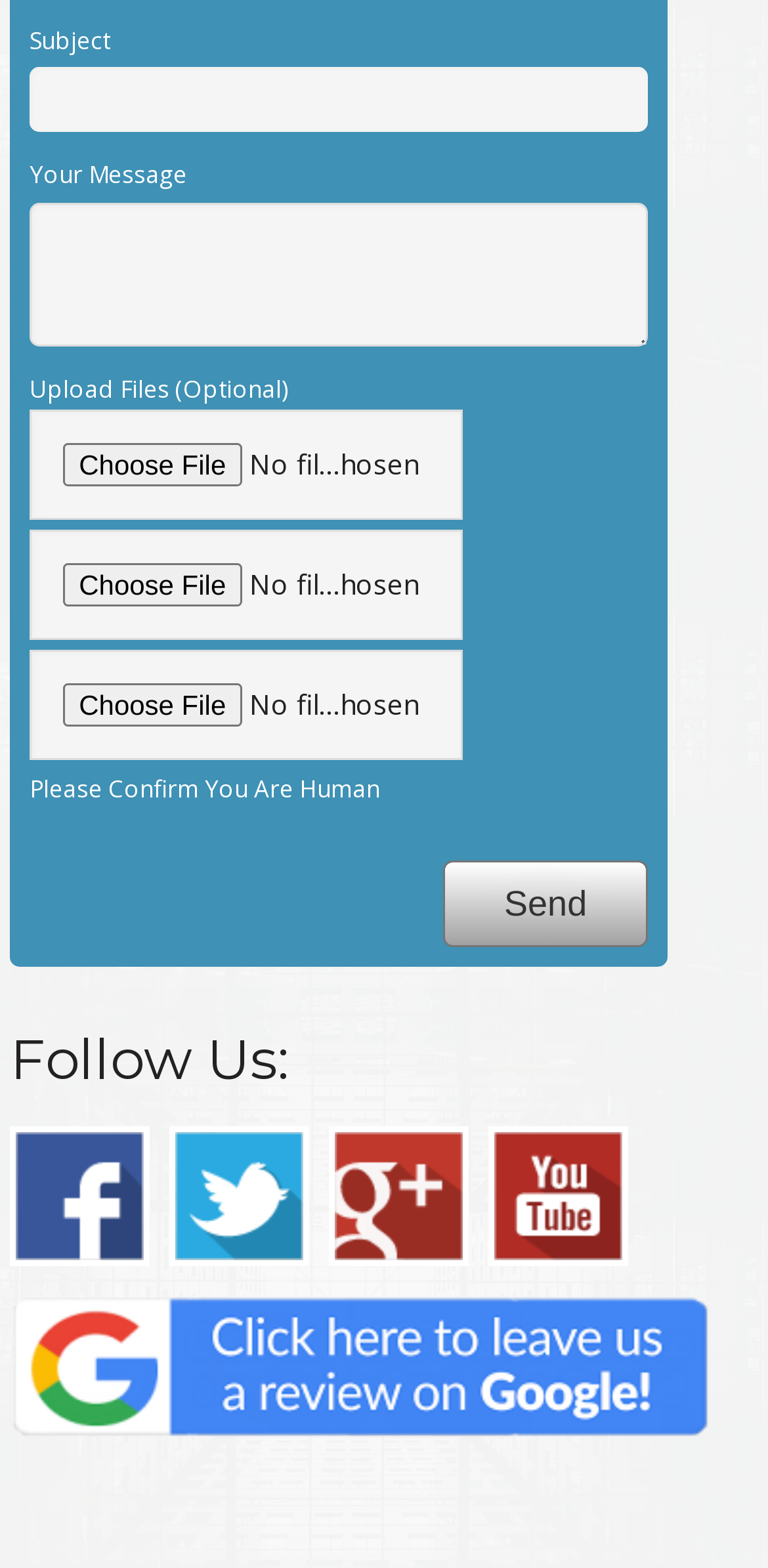Please specify the bounding box coordinates of the clickable section necessary to execute the following command: "Choose a file to upload".

[0.039, 0.261, 0.602, 0.331]